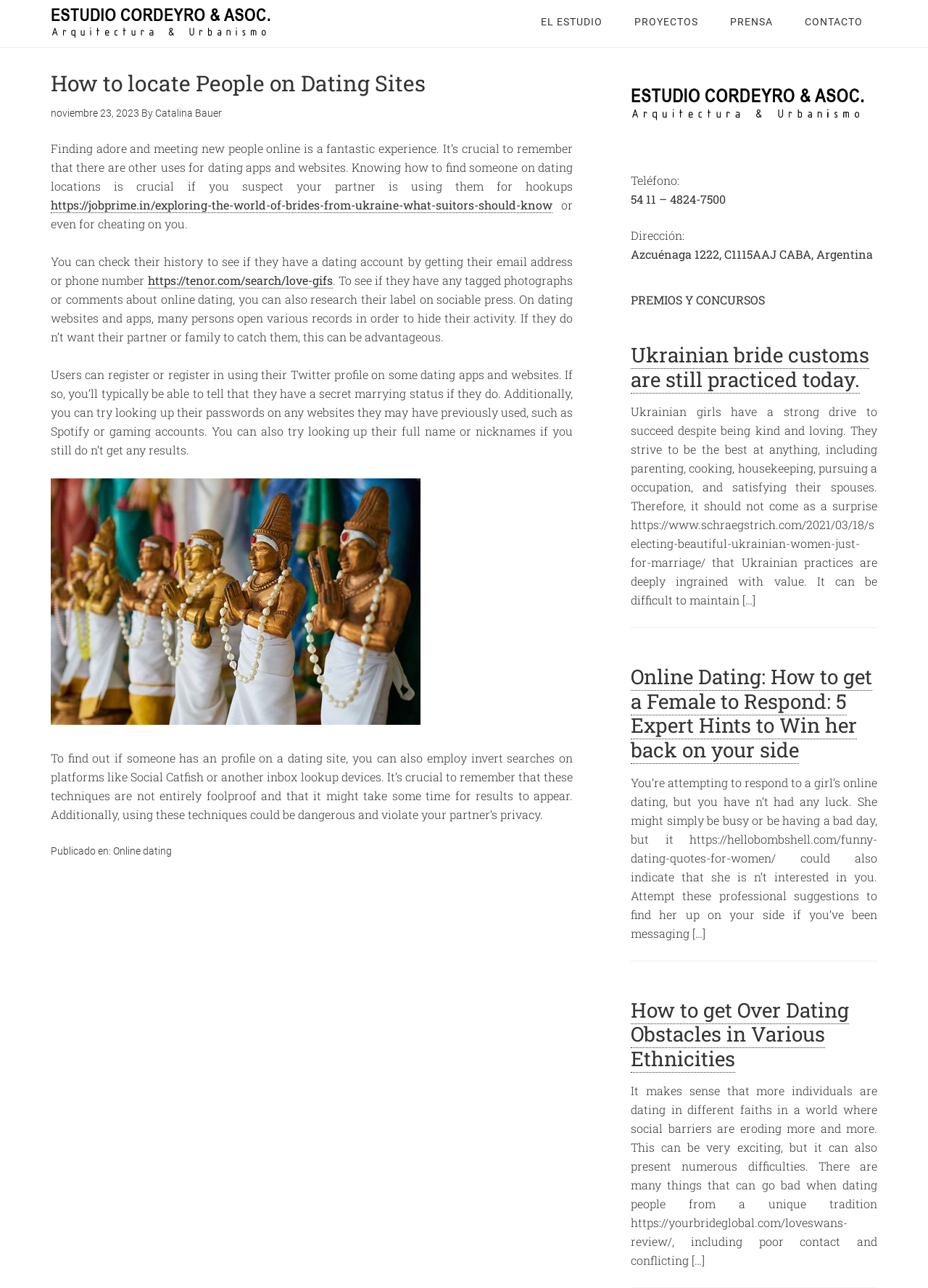Describe all the significant parts and information present on the webpage.

This webpage is about dating and relationships, with a focus on finding people on dating sites. At the top, there are five links to different sections of the website, including "EL ESTUDIO", "PROYECTOS", "PRENSA", and "CONTACTO". Below these links, there is a main article titled "How to locate People on Dating Sites". The article has a heading, a time stamp, and an author's name, Catalina Bauer.

The article discusses the importance of knowing how to find someone on dating sites, especially if you suspect your partner is using them for hookups or cheating. It provides tips on how to do this, such as checking their history, researching their label on social media, and using reverse searches on platforms like Social Catfish.

The article also includes an image related to religion, and several links to other articles and websites, including a search for "love gifs" on Tenor. The text is divided into several paragraphs, with some sentences highlighted as links to other articles or websites.

At the bottom of the page, there is a footer section with a link to "Online dating" and a section with contact information, including a phone number and address. There are also several headings and links to other articles, including "Ukrainian bride customs are still practiced today", "Online Dating: How to get a Female to Respond", and "How to get Over Dating Obstacles in Various Ethnicities". These articles appear to be related to dating and relationships, with a focus on cultural differences and online dating.